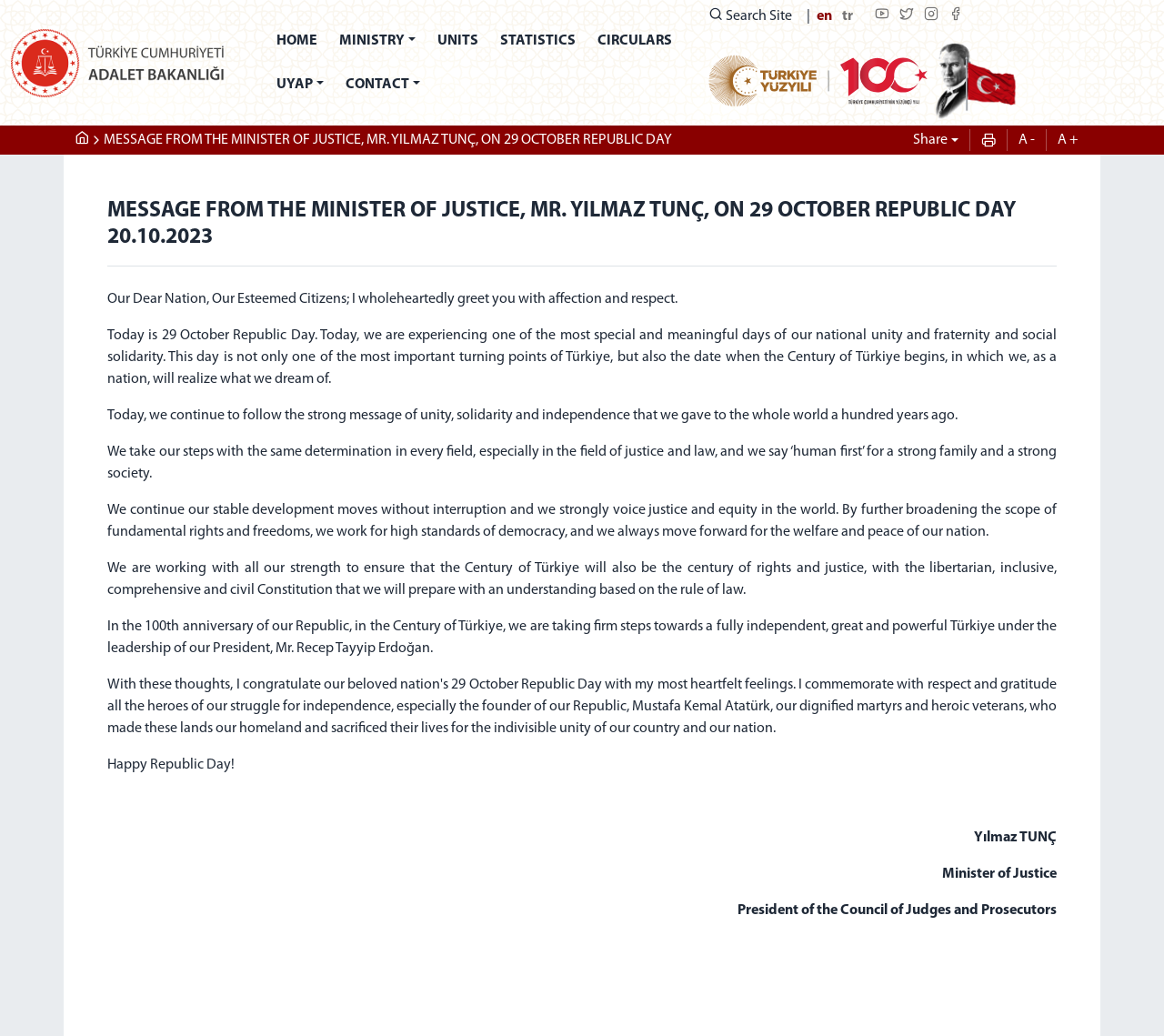Determine the bounding box coordinates of the area to click in order to meet this instruction: "Search the site".

[0.609, 0.005, 0.68, 0.026]